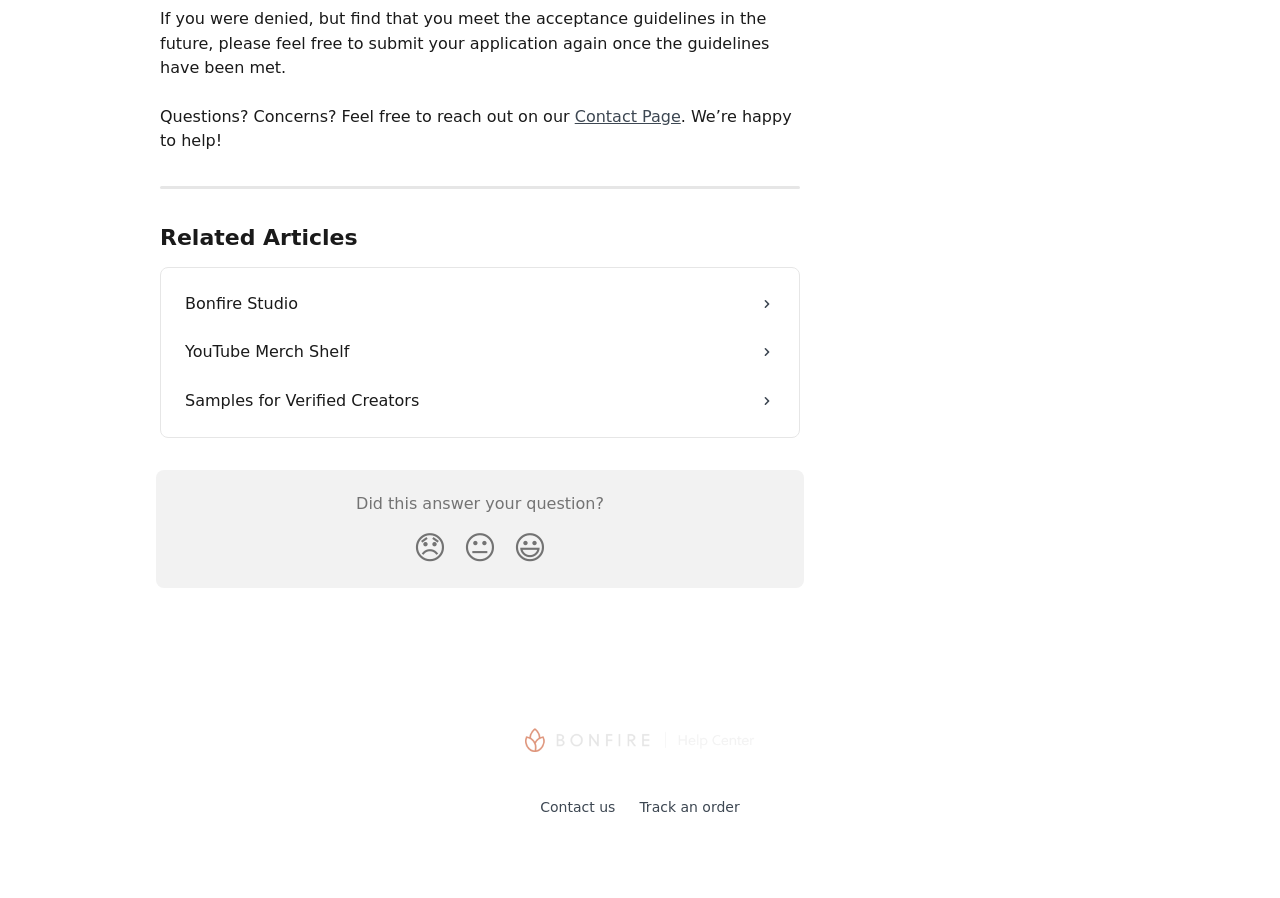Determine the coordinates of the bounding box for the clickable area needed to execute this instruction: "View related article on Bonfire Studio".

[0.135, 0.311, 0.615, 0.365]